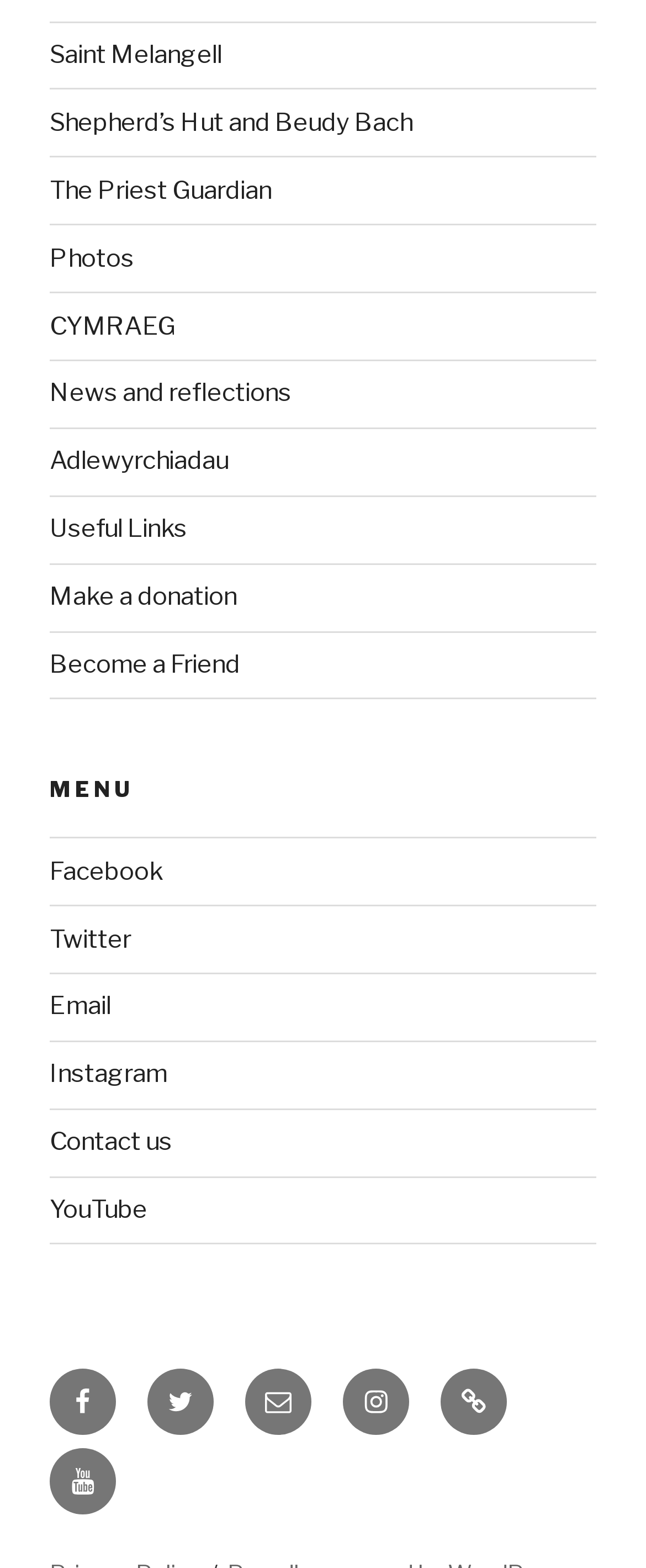From the image, can you give a detailed response to the question below:
What is the second social media link in the main menu?

The second social media link in the main menu is 'Twitter' which is a link element located within the 'Menu' navigation element with a bounding box of [0.077, 0.589, 0.203, 0.608].